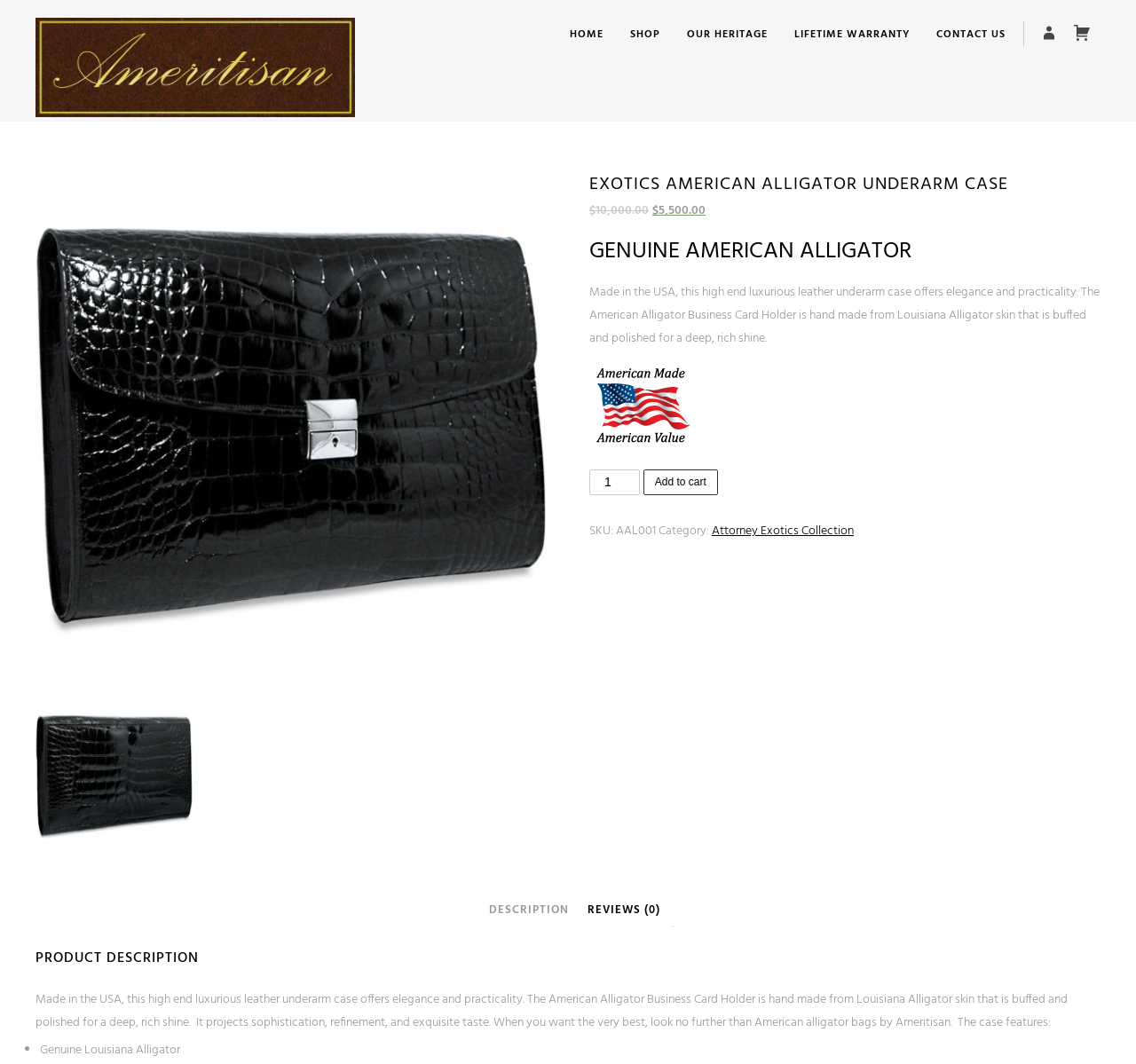Based on the visual content of the image, answer the question thoroughly: What is the material used to make the business card holder?

I found this information in the product description, which states that the business card holder is 'hand made from Louisiana Alligator skin that is buffed and polished for a deep, rich shine'.